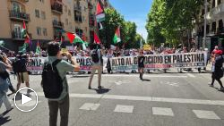Answer the question in a single word or phrase:
What flags are being waved by the demonstrators?

Palestinian flags